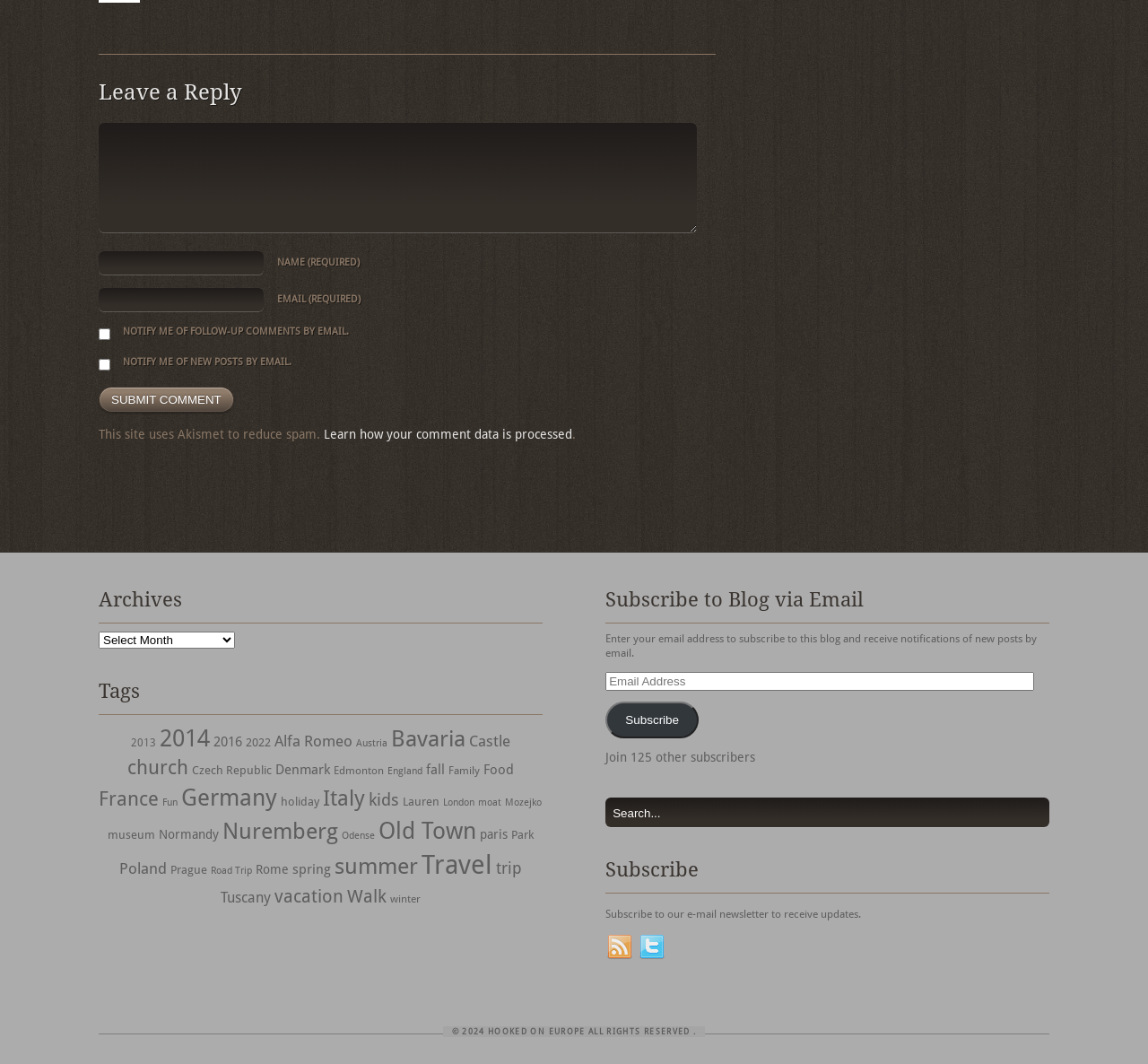Use a single word or phrase to respond to the question:
What is the topic of the 'Archives' section?

Blog posts by date